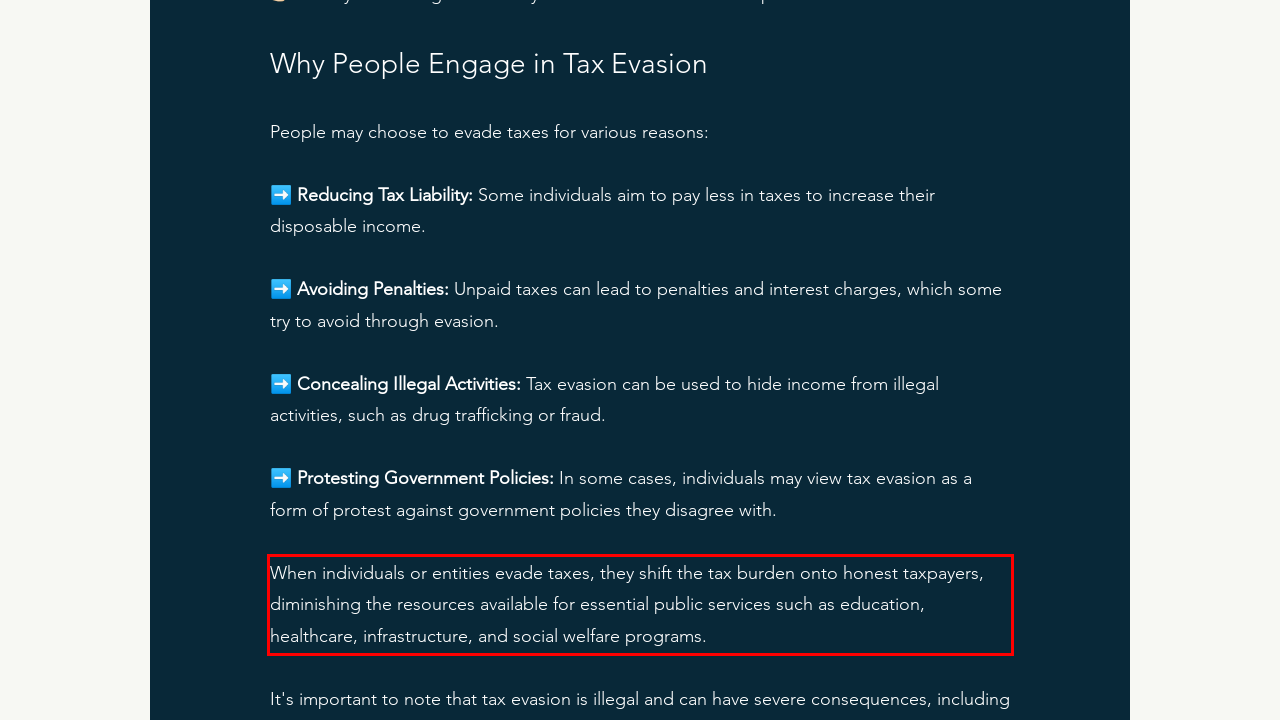Using the webpage screenshot, recognize and capture the text within the red bounding box.

When individuals or entities evade taxes, they shift the tax burden onto honest taxpayers, diminishing the resources available for essential public services such as education, healthcare, infrastructure, and social welfare programs.